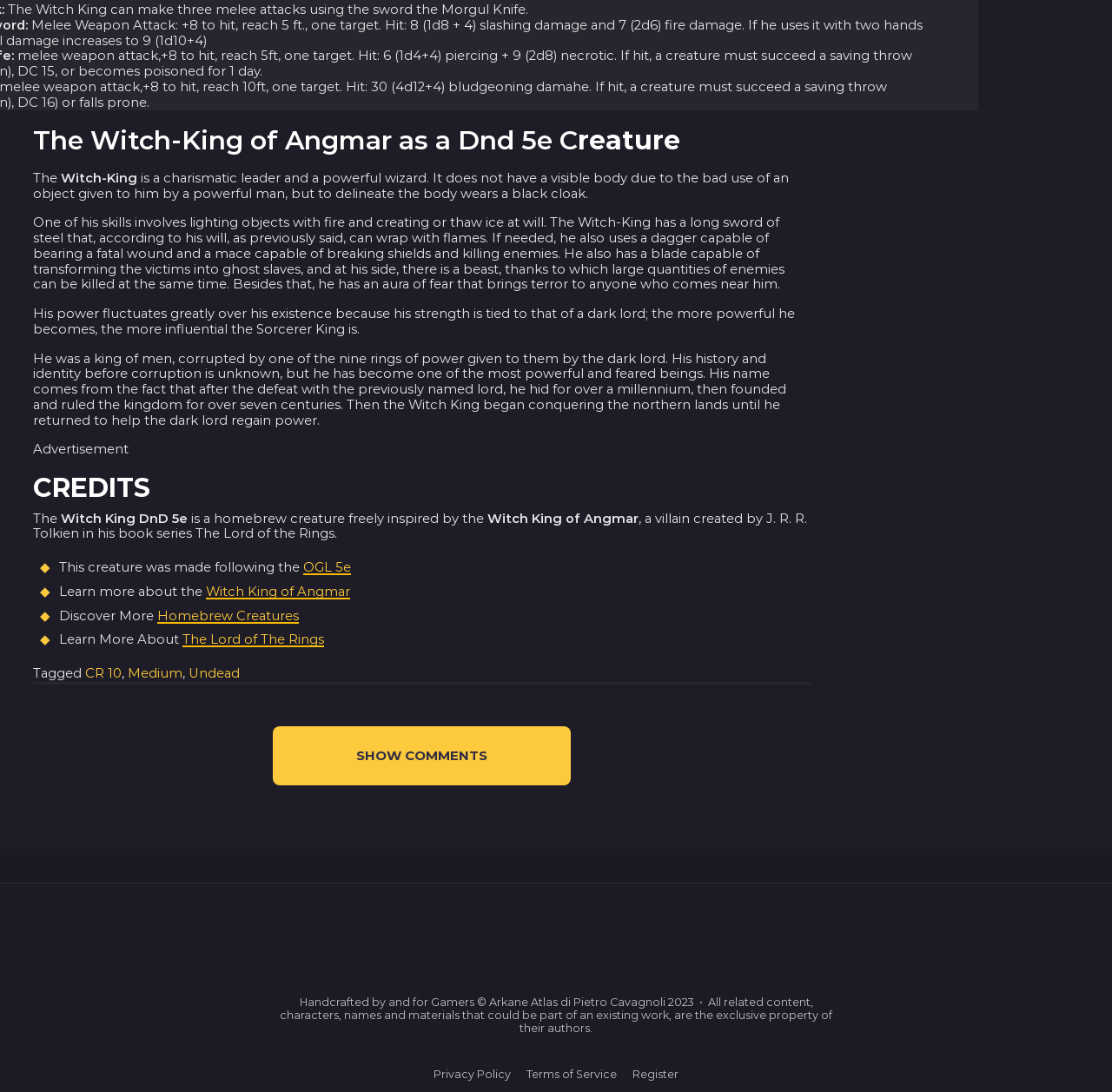Identify the bounding box coordinates of the area that should be clicked in order to complete the given instruction: "Click the 'SHOW COMMENTS' button". The bounding box coordinates should be four float numbers between 0 and 1, i.e., [left, top, right, bottom].

[0.246, 0.665, 0.514, 0.719]